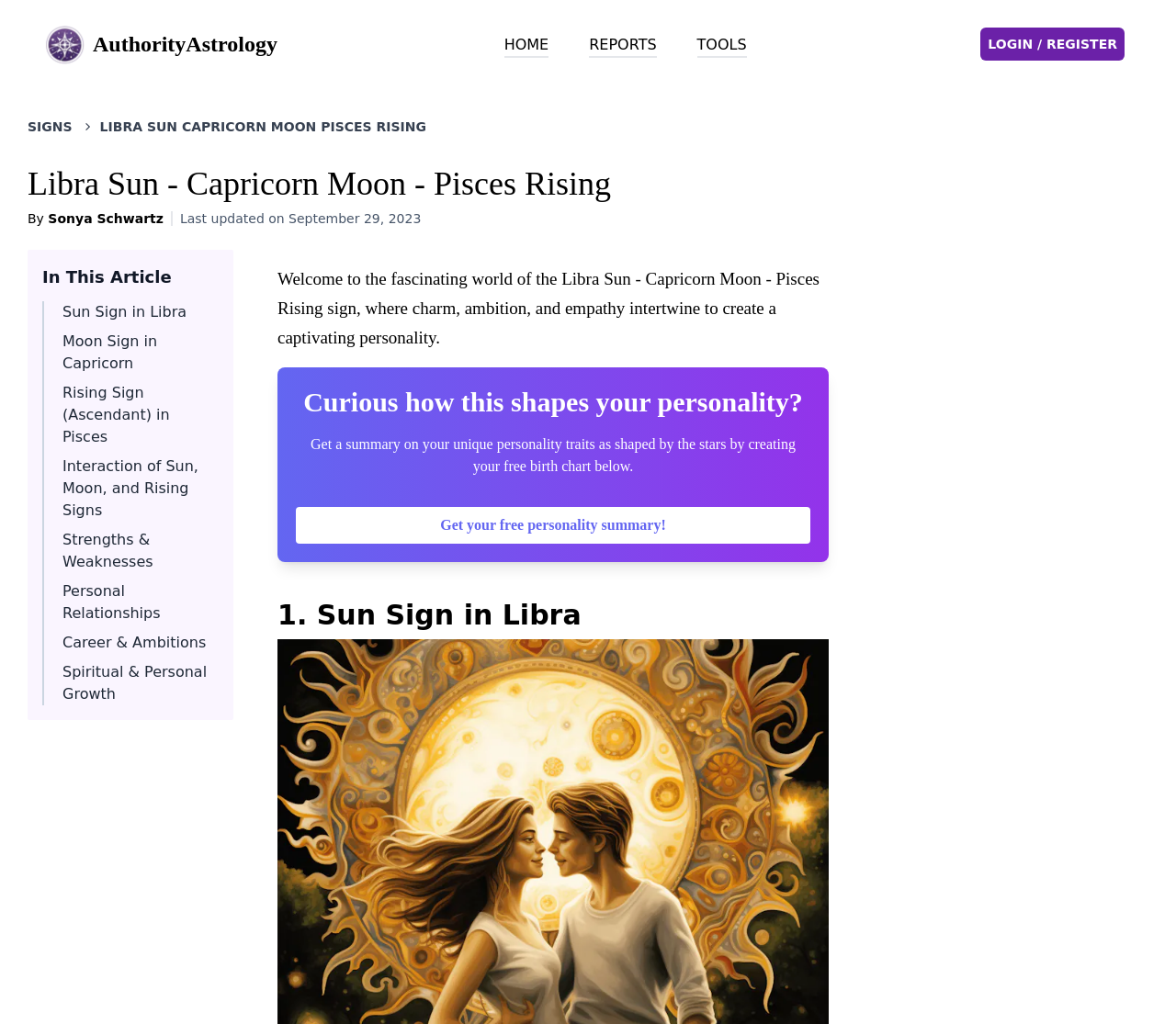What is the rising sign being discussed?
Examine the image closely and answer the question with as much detail as possible.

I found the answer by looking at the link 'LIBRA SUN CAPRICORN MOON PISCES RISING' and the heading 'Libra Sun - Capricorn Moon - Pisces Rising'.